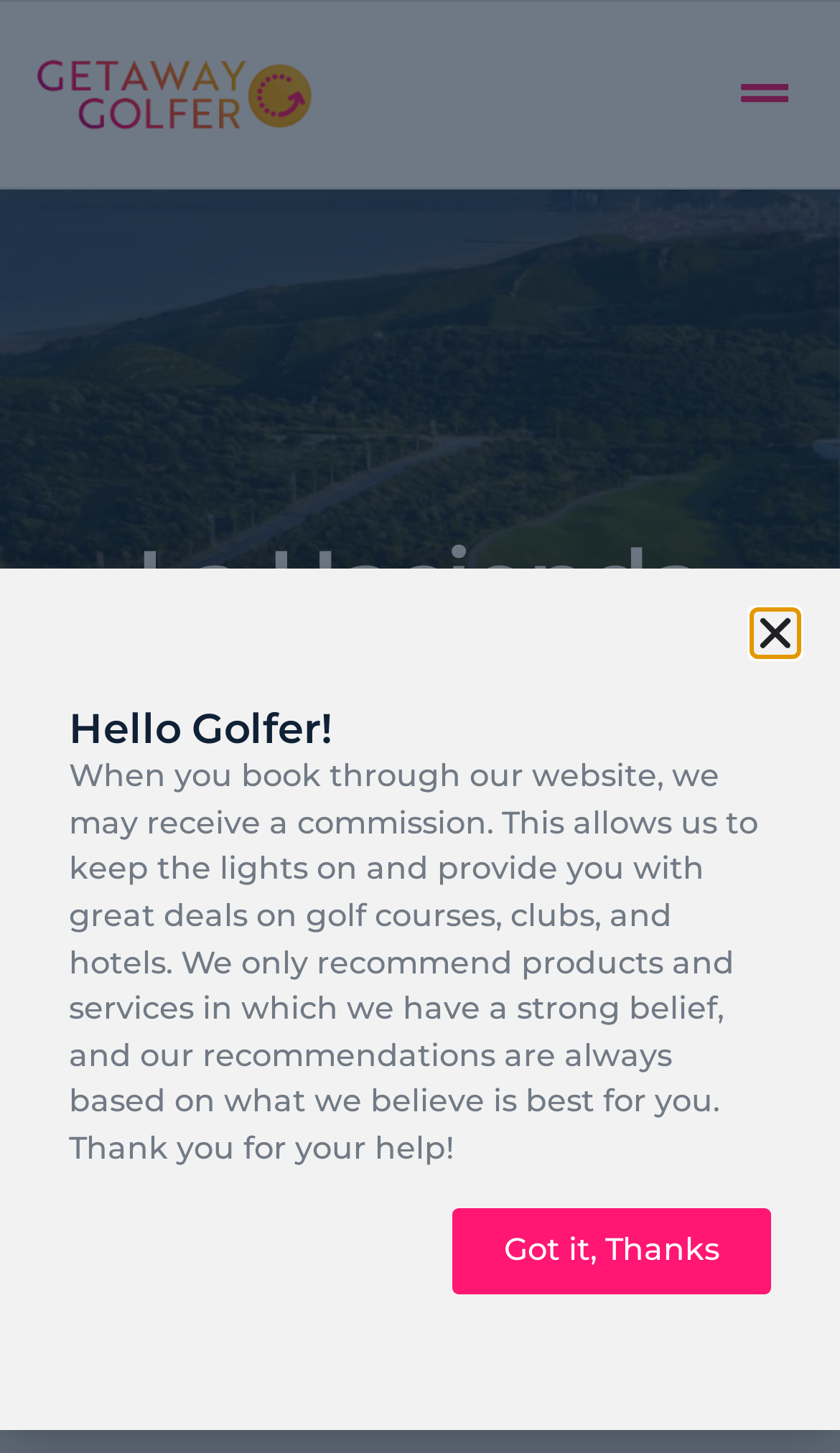Using the provided description (Check Tee Times), find the bounding box coordinates for the UI element. Provide the coordinates in (top-left x, top-left y, bottom-right x, bottom-right y) format, ensuring all values are between 0 and 1.

[0.522, 0.883, 0.86, 0.909]